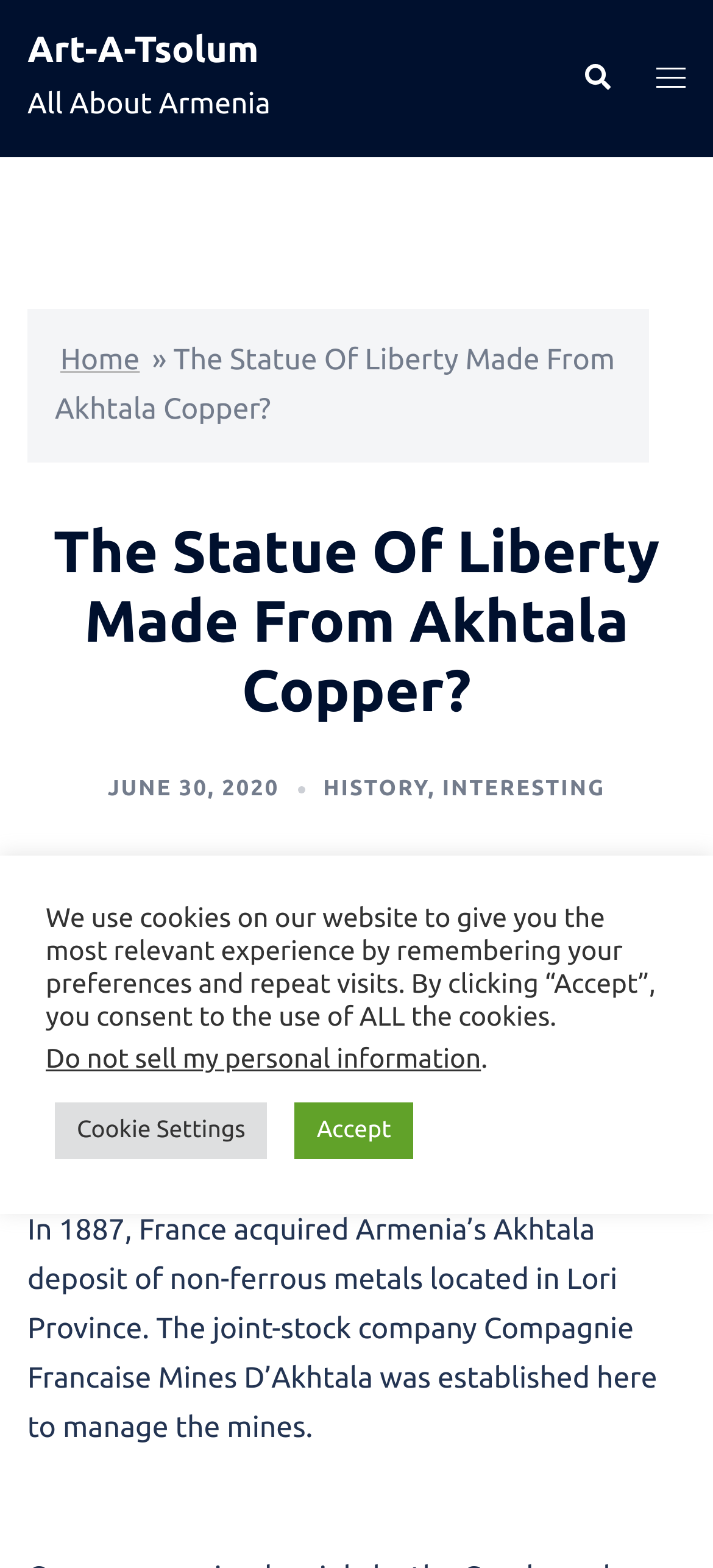Bounding box coordinates are to be given in the format (top-left x, top-left y, bottom-right x, bottom-right y). All values must be floating point numbers between 0 and 1. Provide the bounding box coordinate for the UI element described as: June 30, 2020June 30, 2020

[0.151, 0.495, 0.392, 0.51]